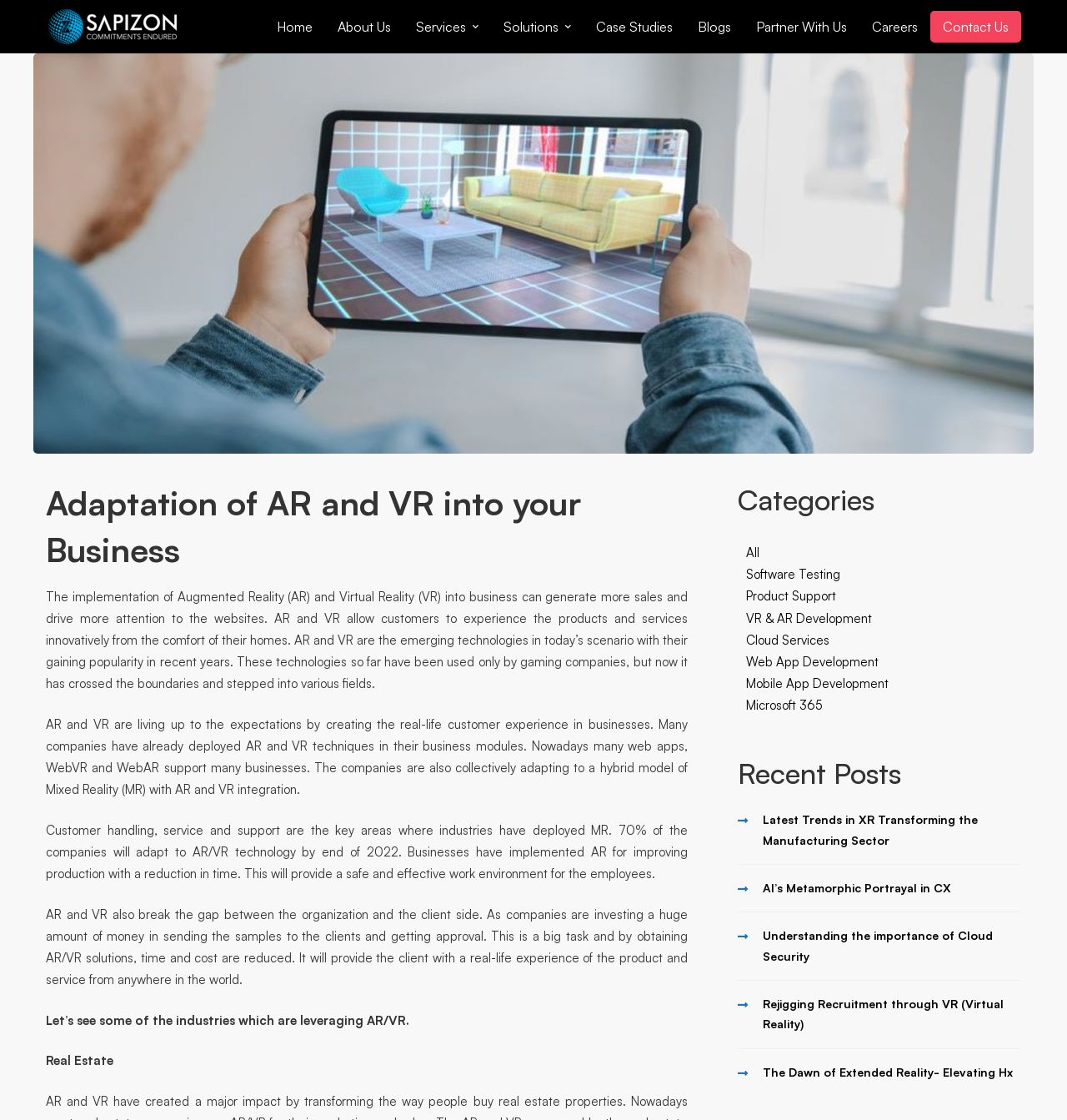Provide the bounding box coordinates of the HTML element this sentence describes: "AI’s Metamorphic Portrayal in CX".

[0.691, 0.772, 0.957, 0.814]